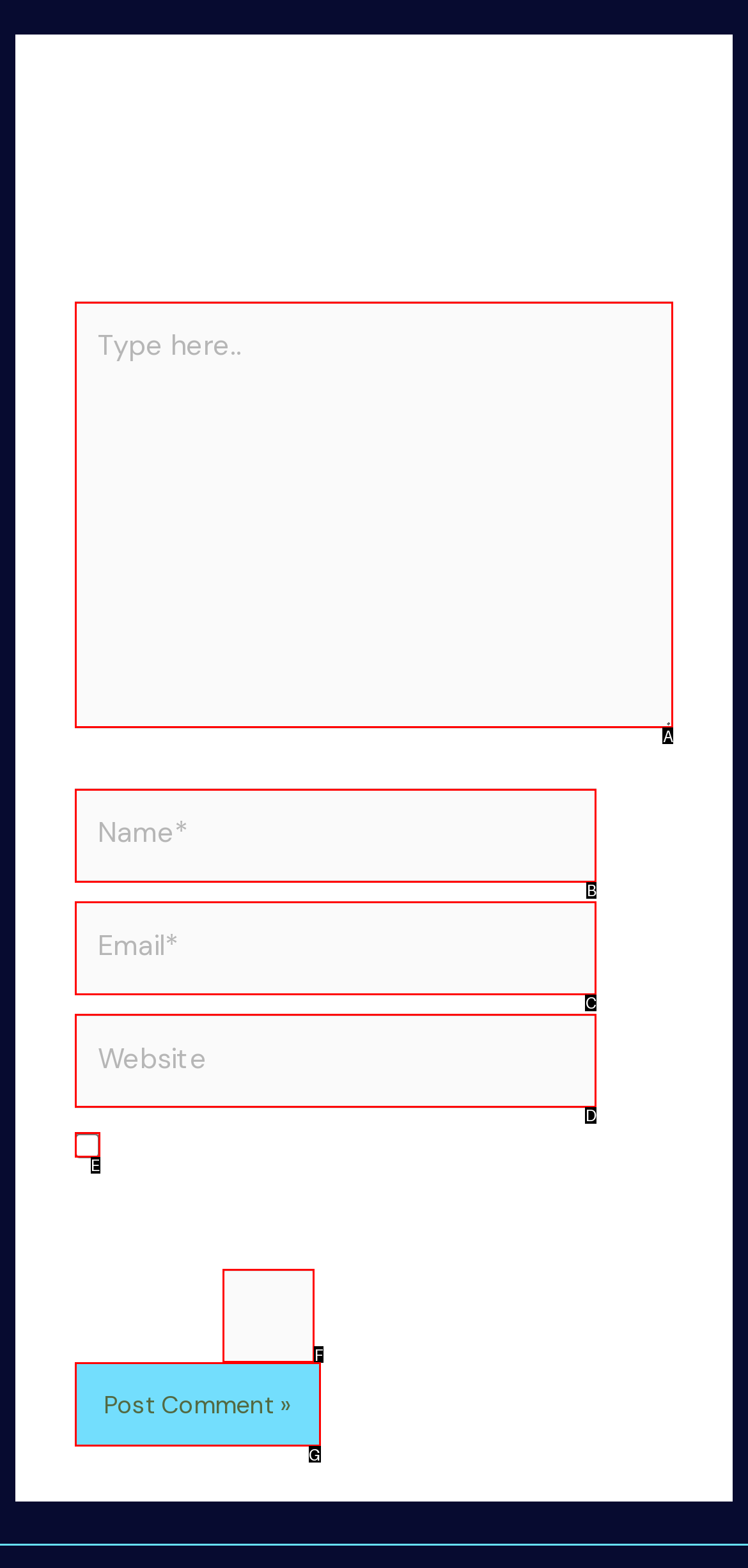Choose the HTML element that best fits the description: parent_node: Name* name="author" placeholder="Name*". Answer with the option's letter directly.

B